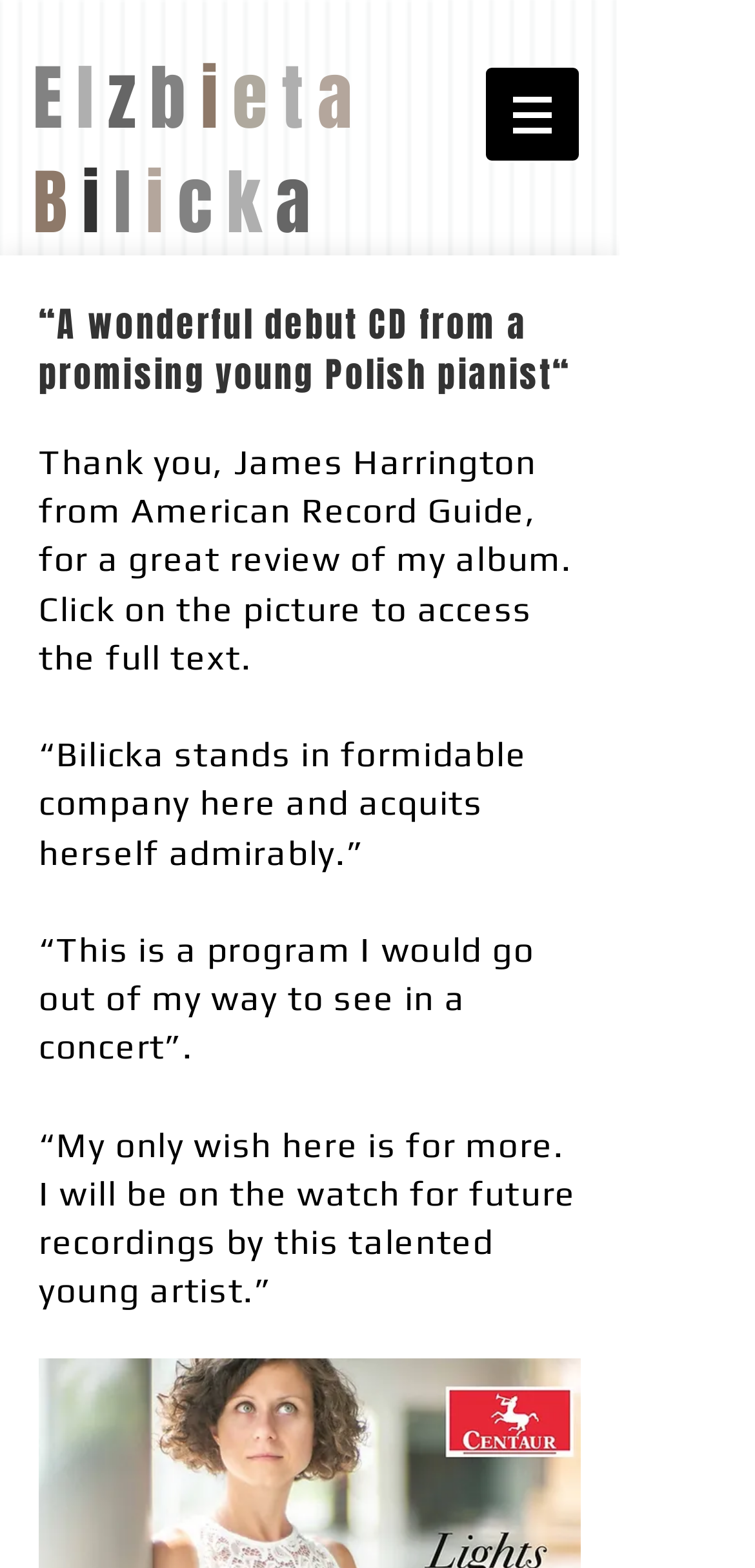Based on the image, provide a detailed response to the question:
What is the pianist's first name?

The first name of the pianist can be found in the heading element at the top of the webpage, which reads 'Elzbieta Bilicka Piano'.